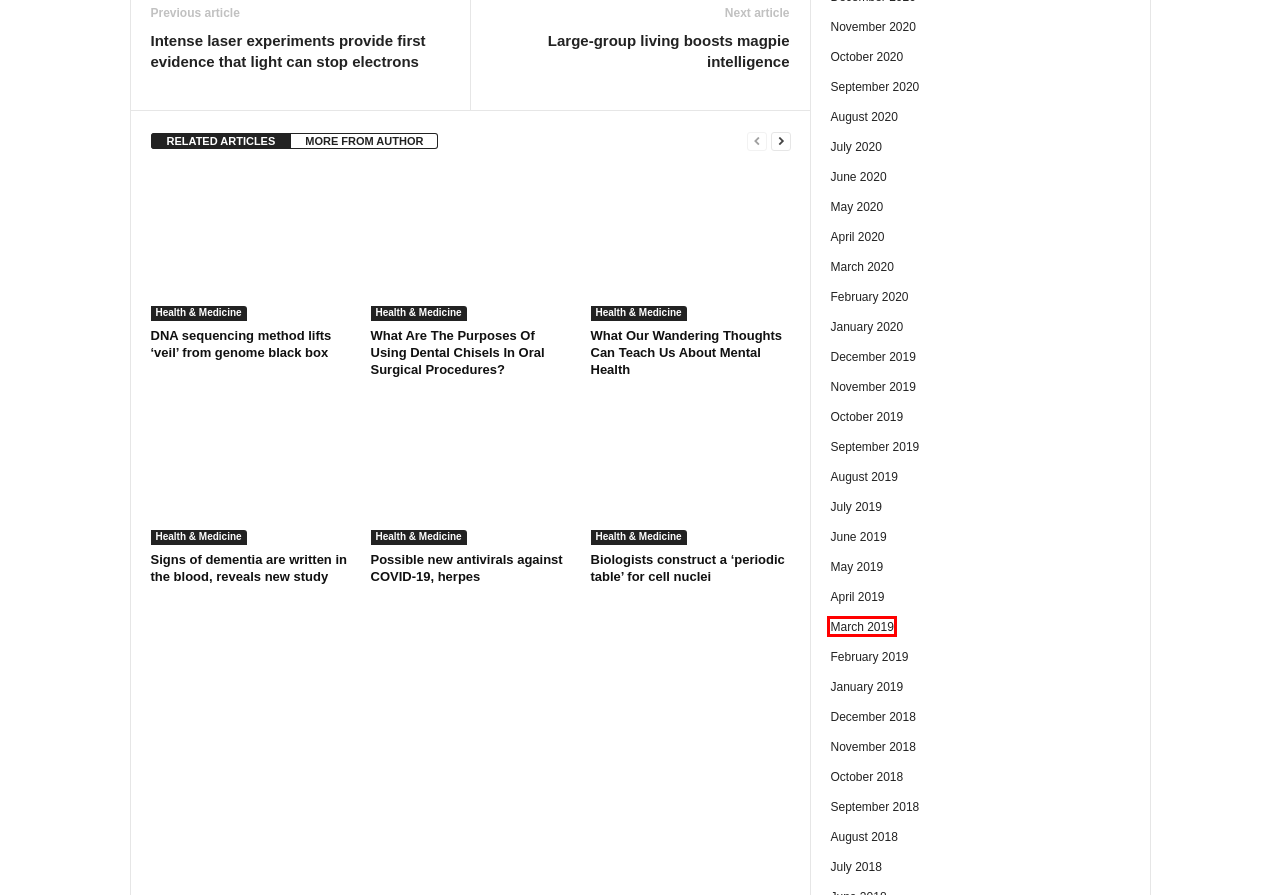Look at the given screenshot of a webpage with a red rectangle bounding box around a UI element. Pick the description that best matches the new webpage after clicking the element highlighted. The descriptions are:
A. August 2019 — Science Bulletin
B. May 2020 — Science Bulletin
C. March 2019 — Science Bulletin
D. December 2018 — Science Bulletin
E. March 2020 — Science Bulletin
F. September 2018 — Science Bulletin
G. June 2020 — Science Bulletin
H. January 2019 — Science Bulletin

C